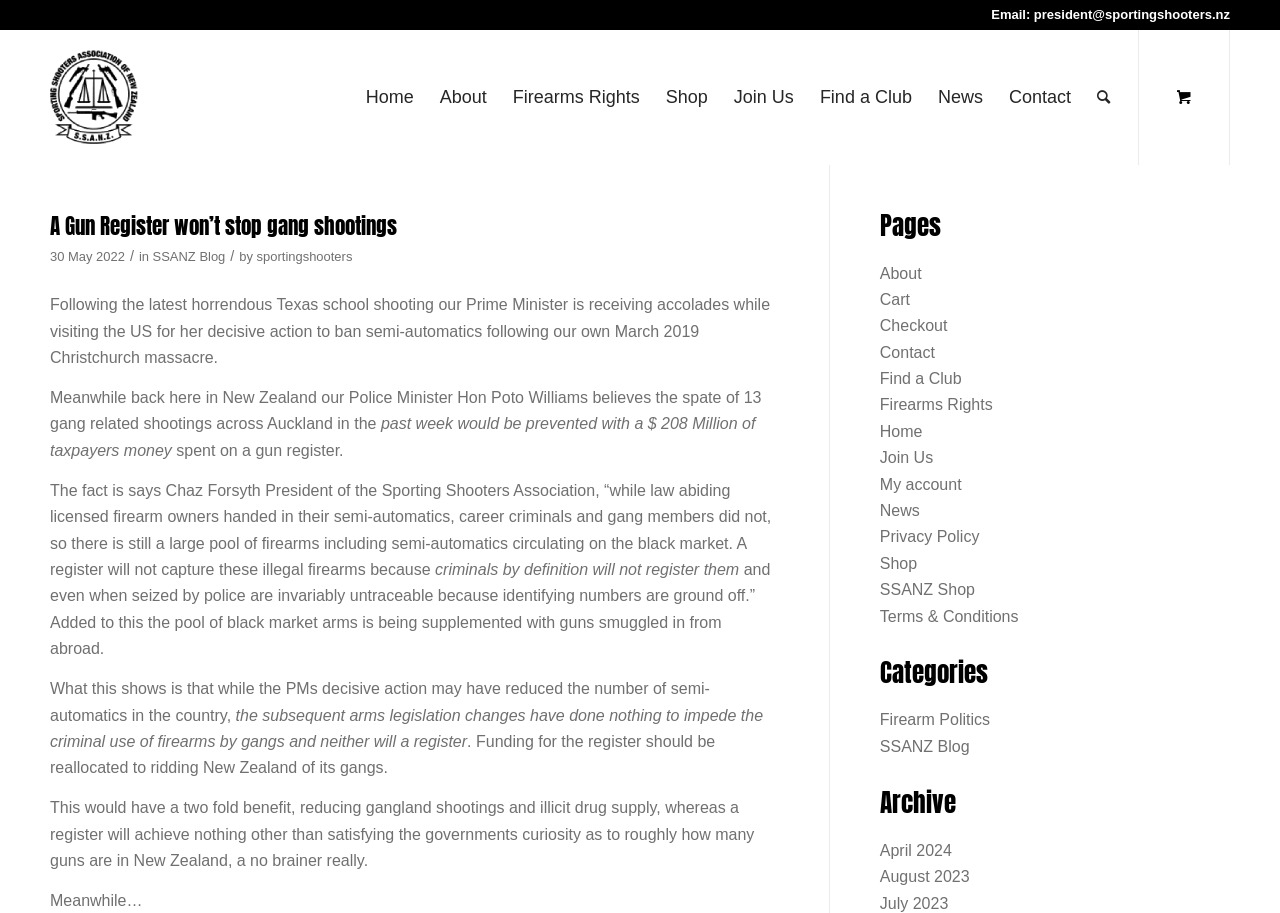What is the name of the president of the Sporting Shooters Association?
Using the image, provide a concise answer in one word or a short phrase.

Chaz Forsyth